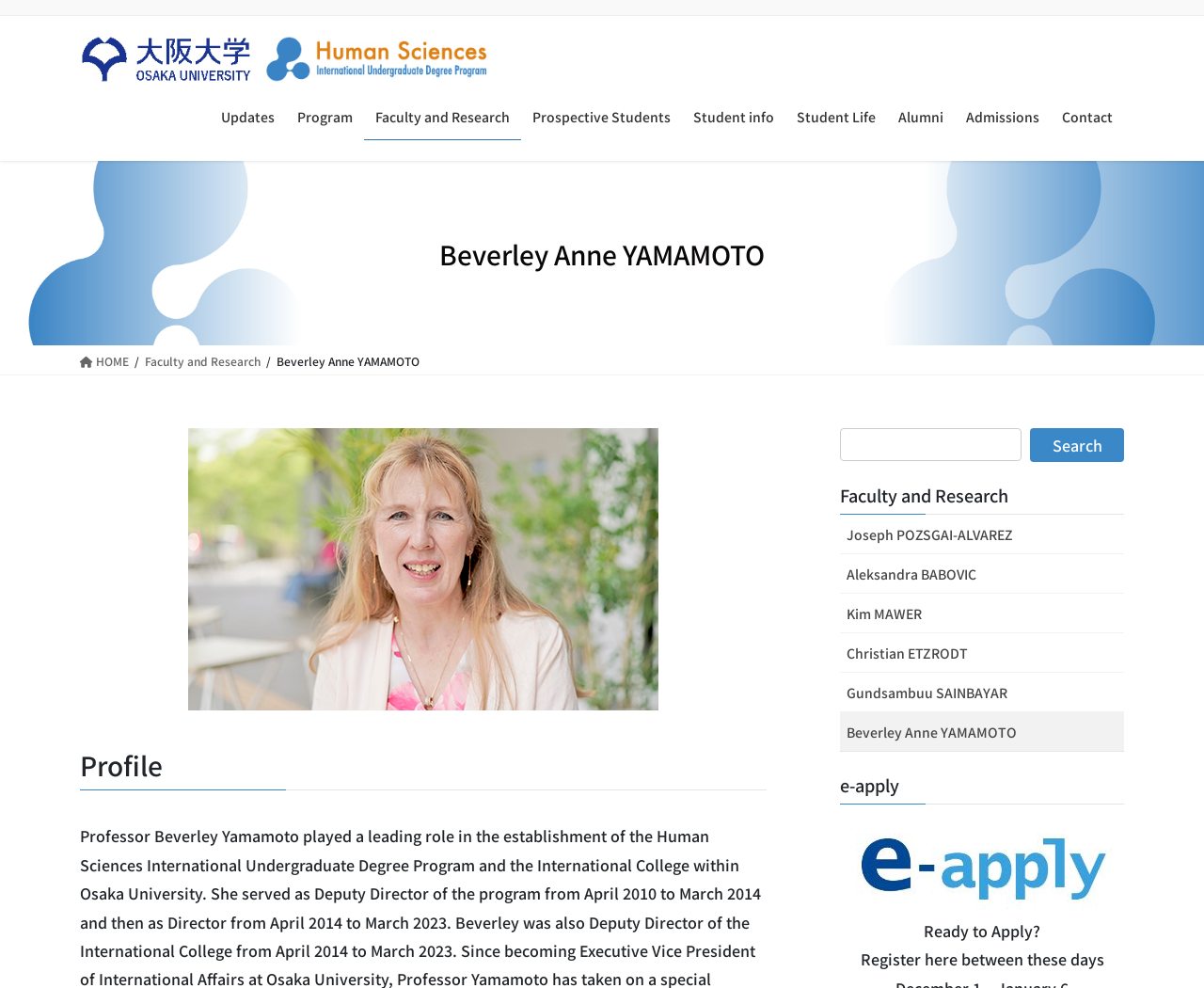Identify the bounding box coordinates for the UI element described as follows: "Christian ETZRODT". Ensure the coordinates are four float numbers between 0 and 1, formatted as [left, top, right, bottom].

[0.274, 0.272, 0.461, 0.315]